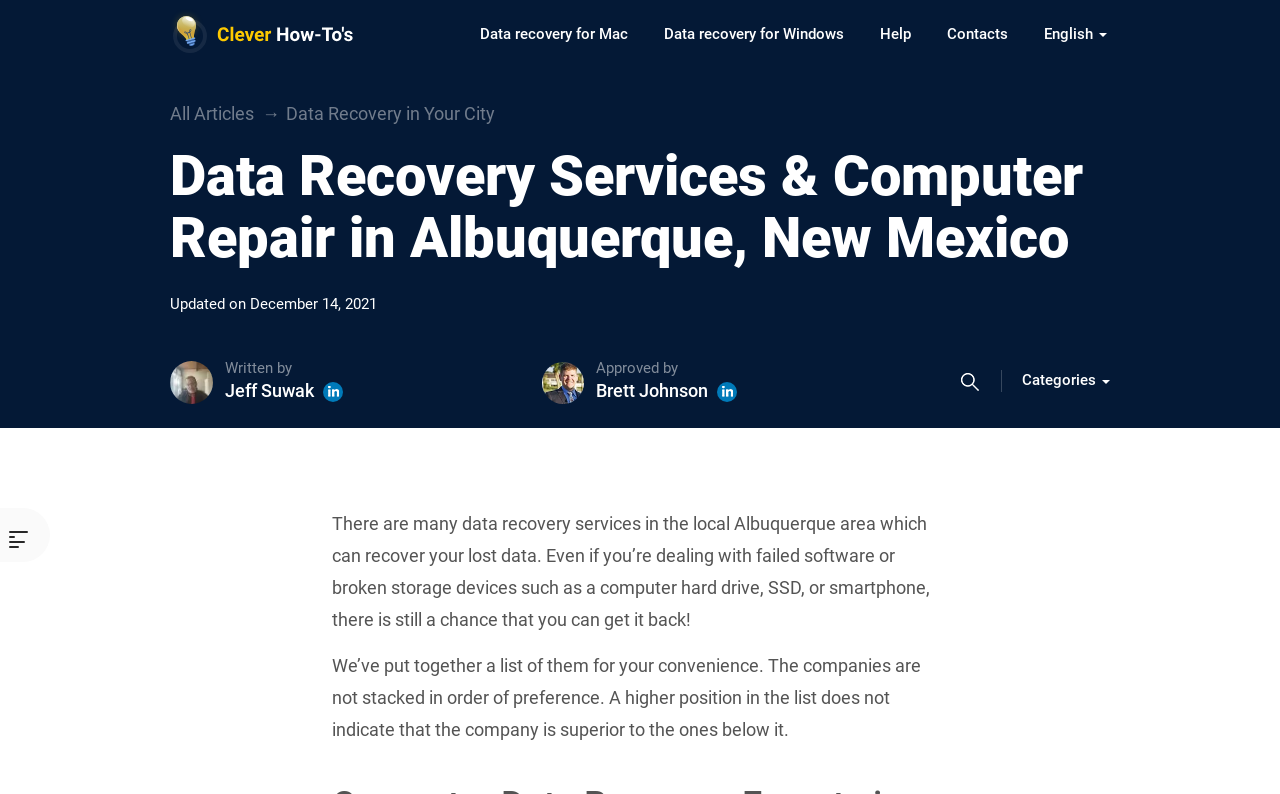Locate and provide the bounding box coordinates for the HTML element that matches this description: "Brett Johnson".

[0.466, 0.479, 0.554, 0.505]